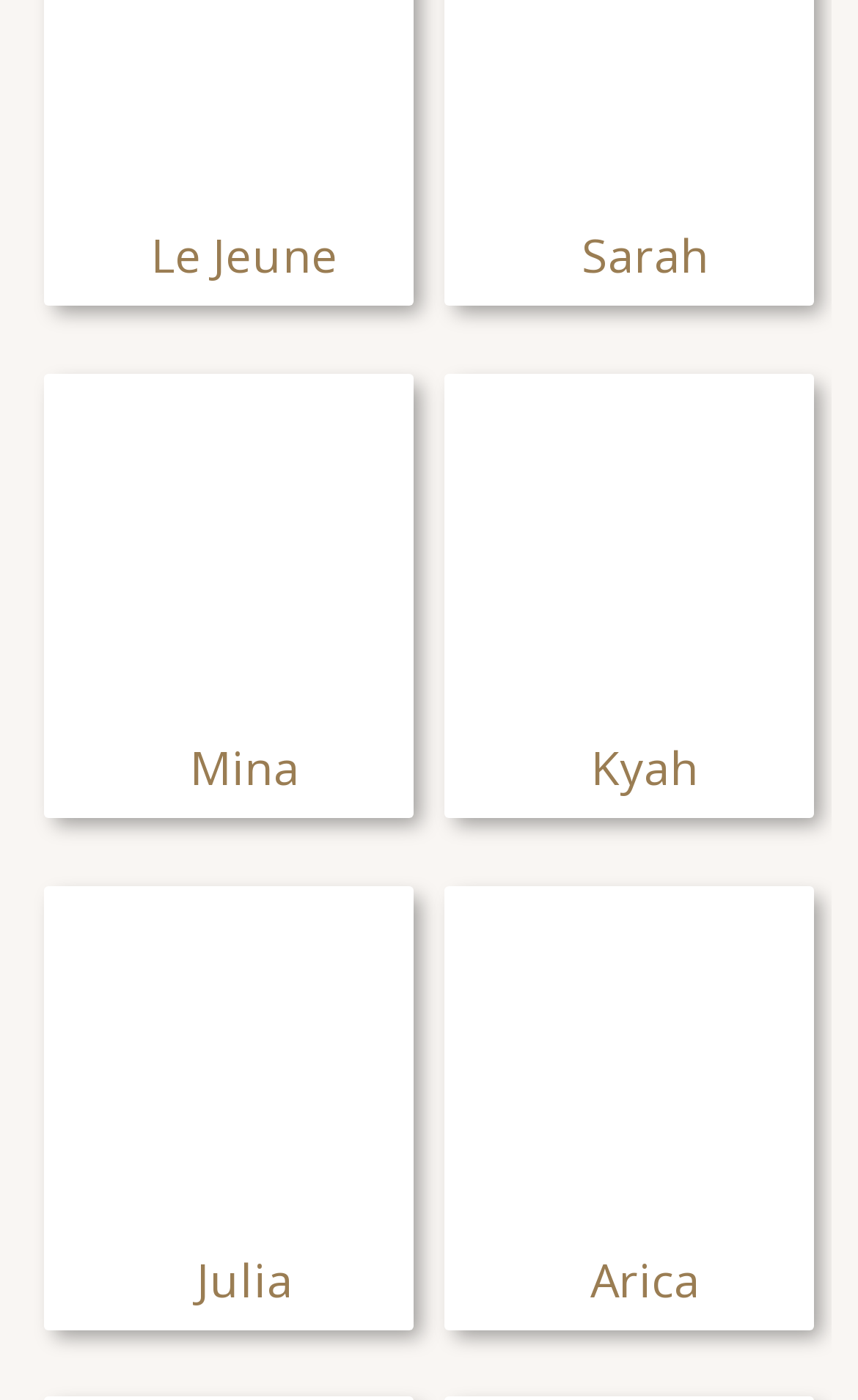Please locate the bounding box coordinates for the element that should be clicked to achieve the following instruction: "click on Le Jeune". Ensure the coordinates are given as four float numbers between 0 and 1, i.e., [left, top, right, bottom].

[0.077, 0.014, 0.455, 0.044]